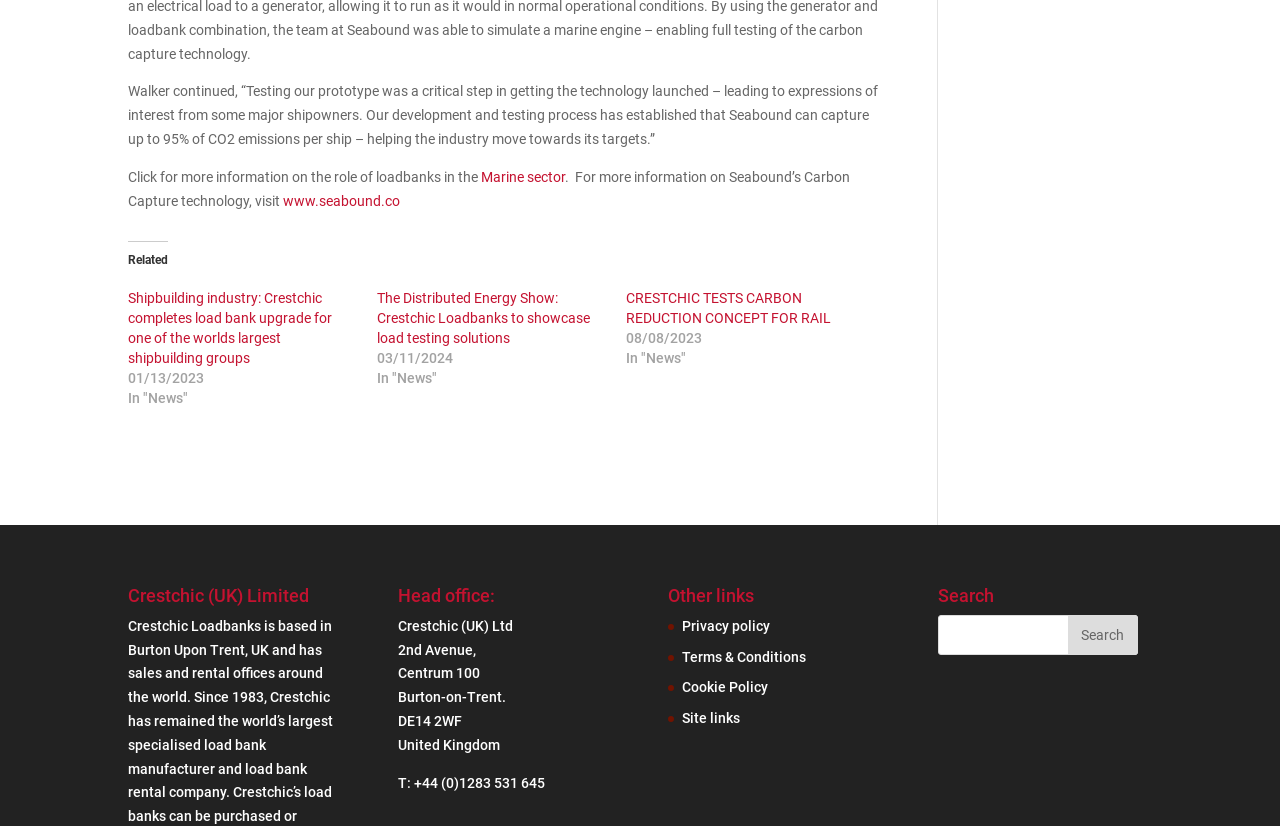Given the element description "name="s"", identify the bounding box of the corresponding UI element.

[0.733, 0.744, 0.889, 0.793]